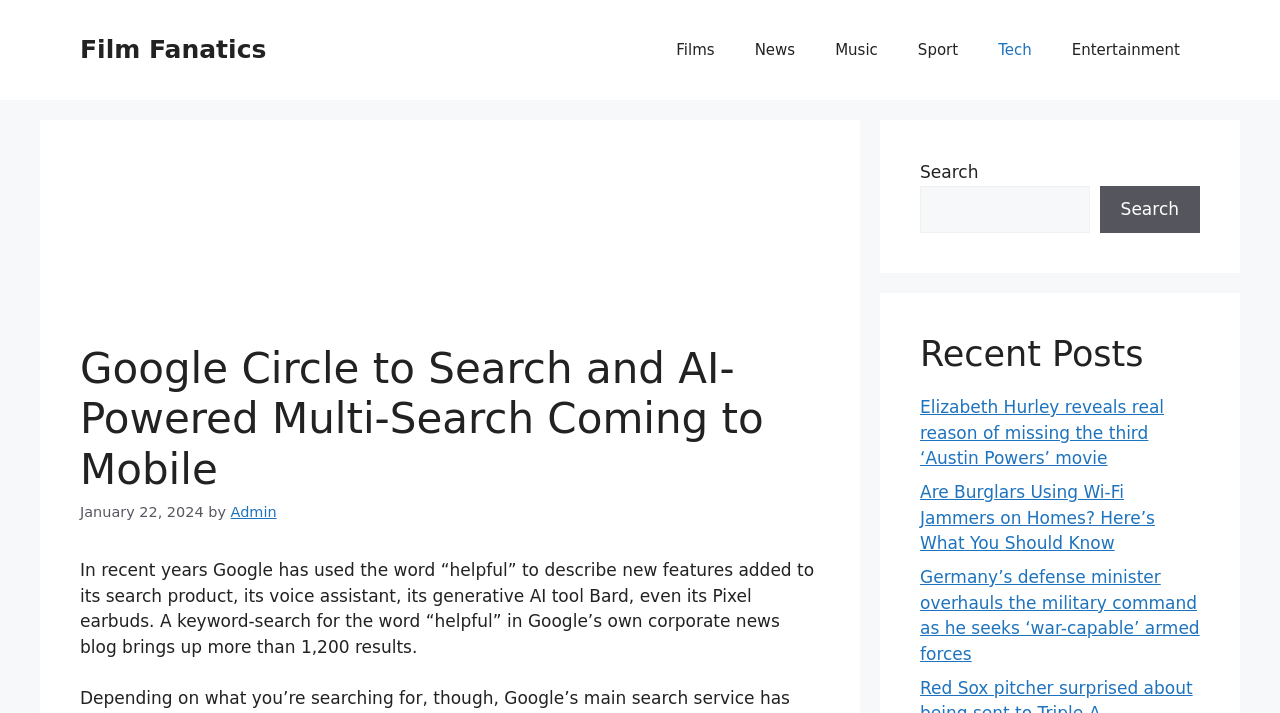Identify the bounding box coordinates of the part that should be clicked to carry out this instruction: "Read recent post about Elizabeth Hurley".

[0.719, 0.557, 0.909, 0.656]